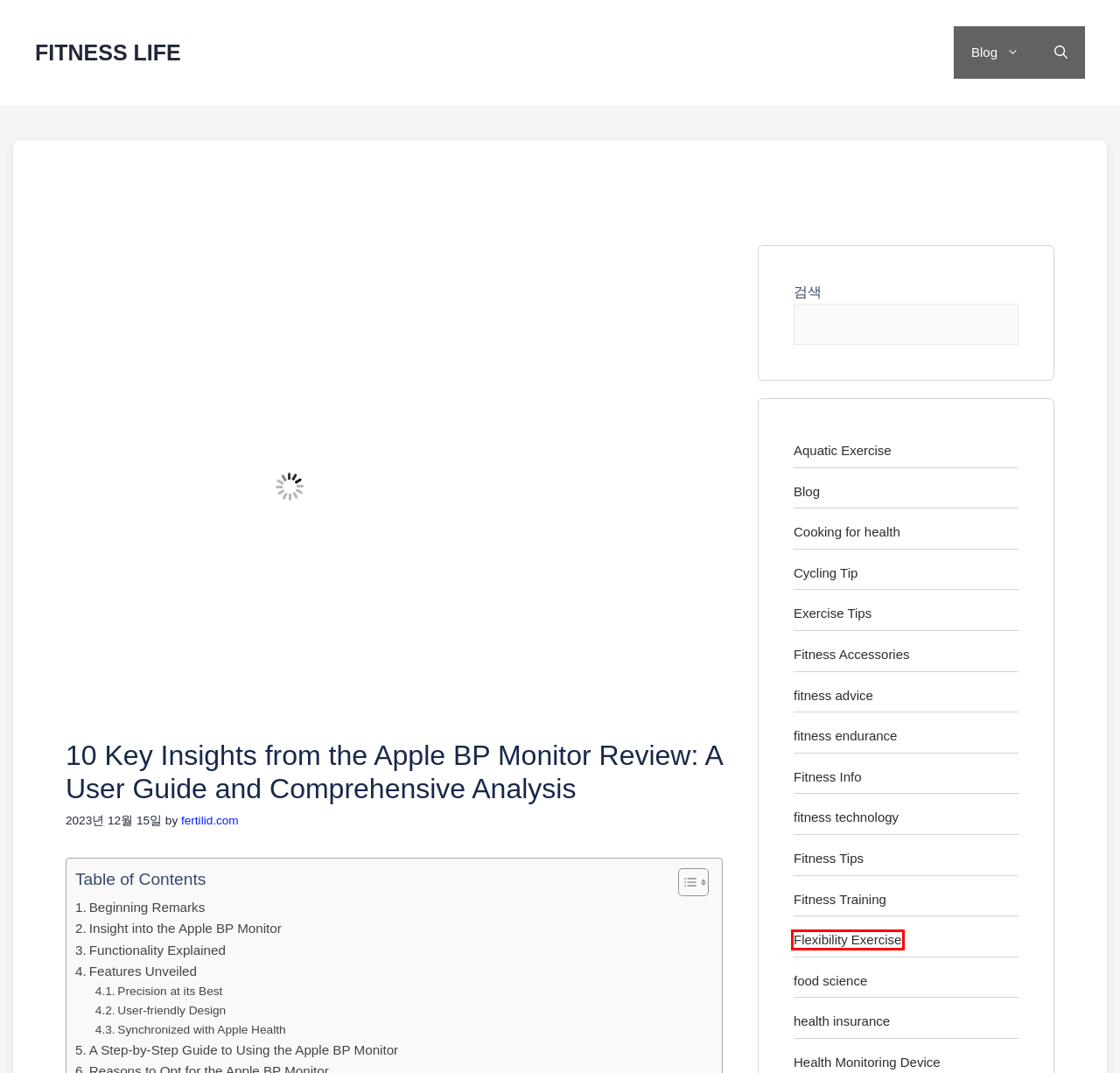Look at the screenshot of a webpage where a red bounding box surrounds a UI element. Your task is to select the best-matching webpage description for the new webpage after you click the element within the bounding box. The available options are:
A. Flexibility Exercise - Fitness Life
B. fitness advice - Fitness Life
C. Fitness Info - Fitness Life
D. Fitness Life - Welcome to Fitness Life
E. fertilid.com - Fitness Life
F. health insurance - Fitness Life
G. Health Monitoring Device - Fitness Life
H. fitness endurance - Fitness Life

A